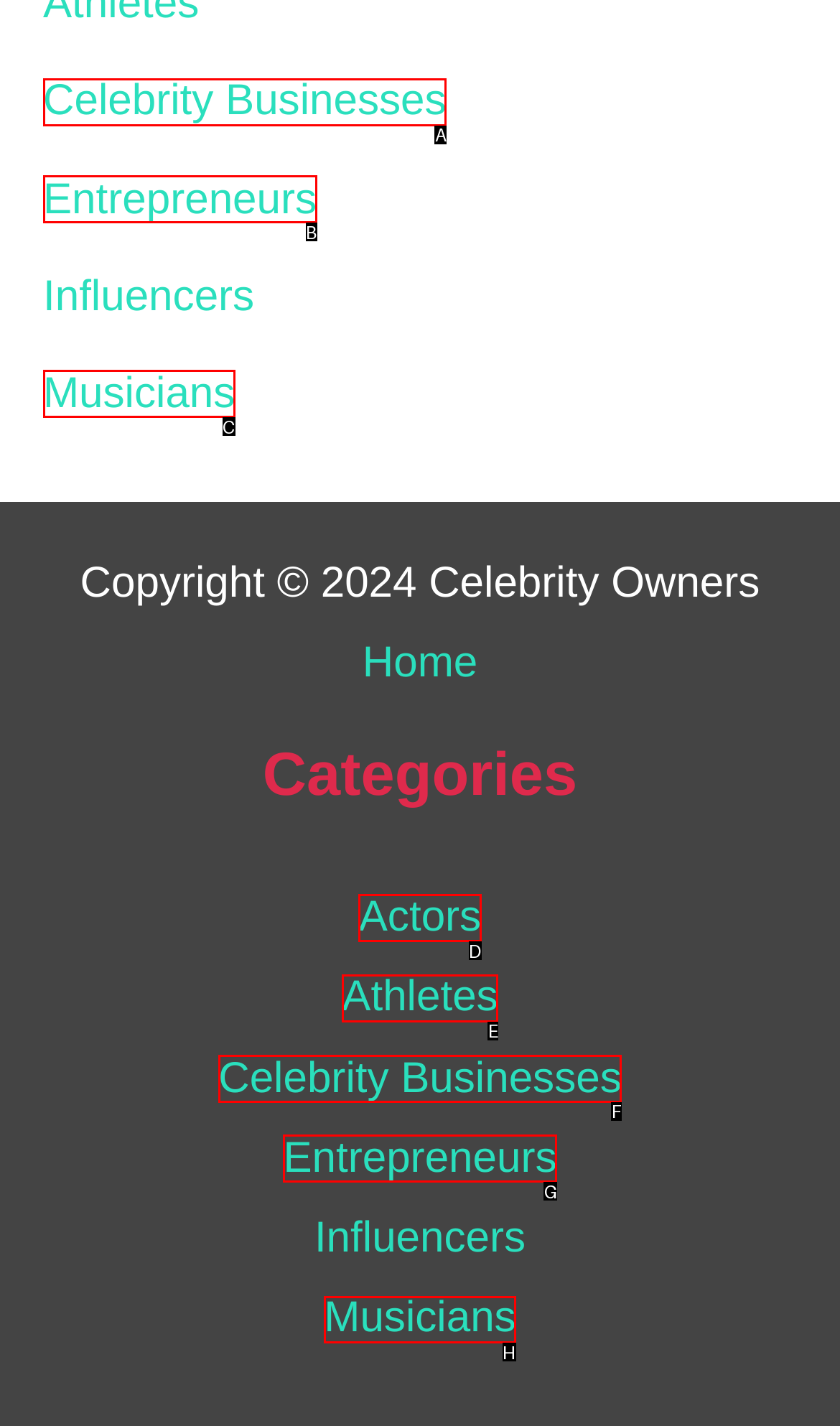Tell me which one HTML element I should click to complete the following task: Browse Musicians Answer with the option's letter from the given choices directly.

H